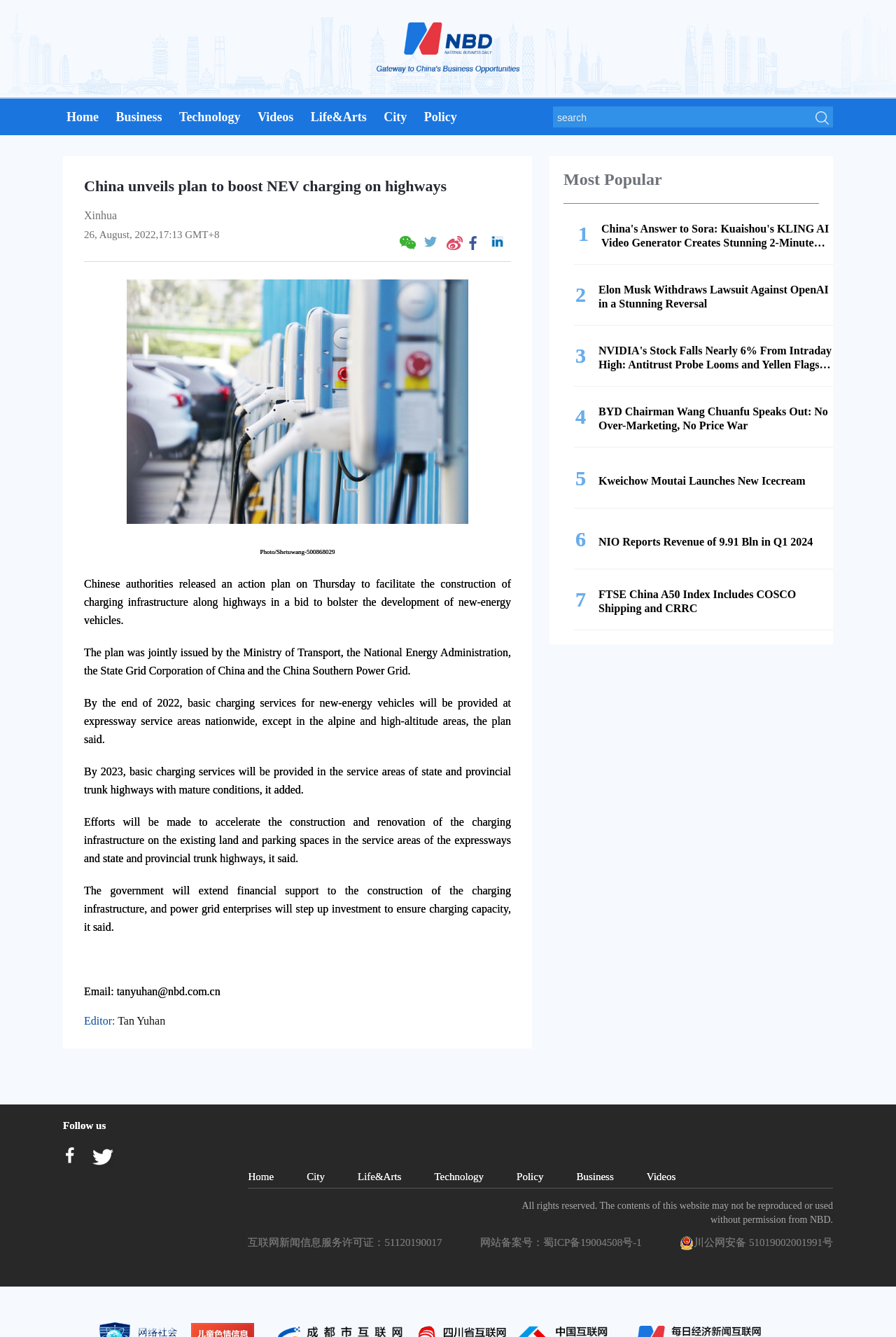Utilize the information from the image to answer the question in detail:
What is the purpose of the buttons at the top right corner?

The buttons at the top right corner, including '分享到微信', '分享到Twitter', '分享到新浪微博', '分享到Facebook', and '分享到LinkedIn', are for sharing the news to different social media platforms.